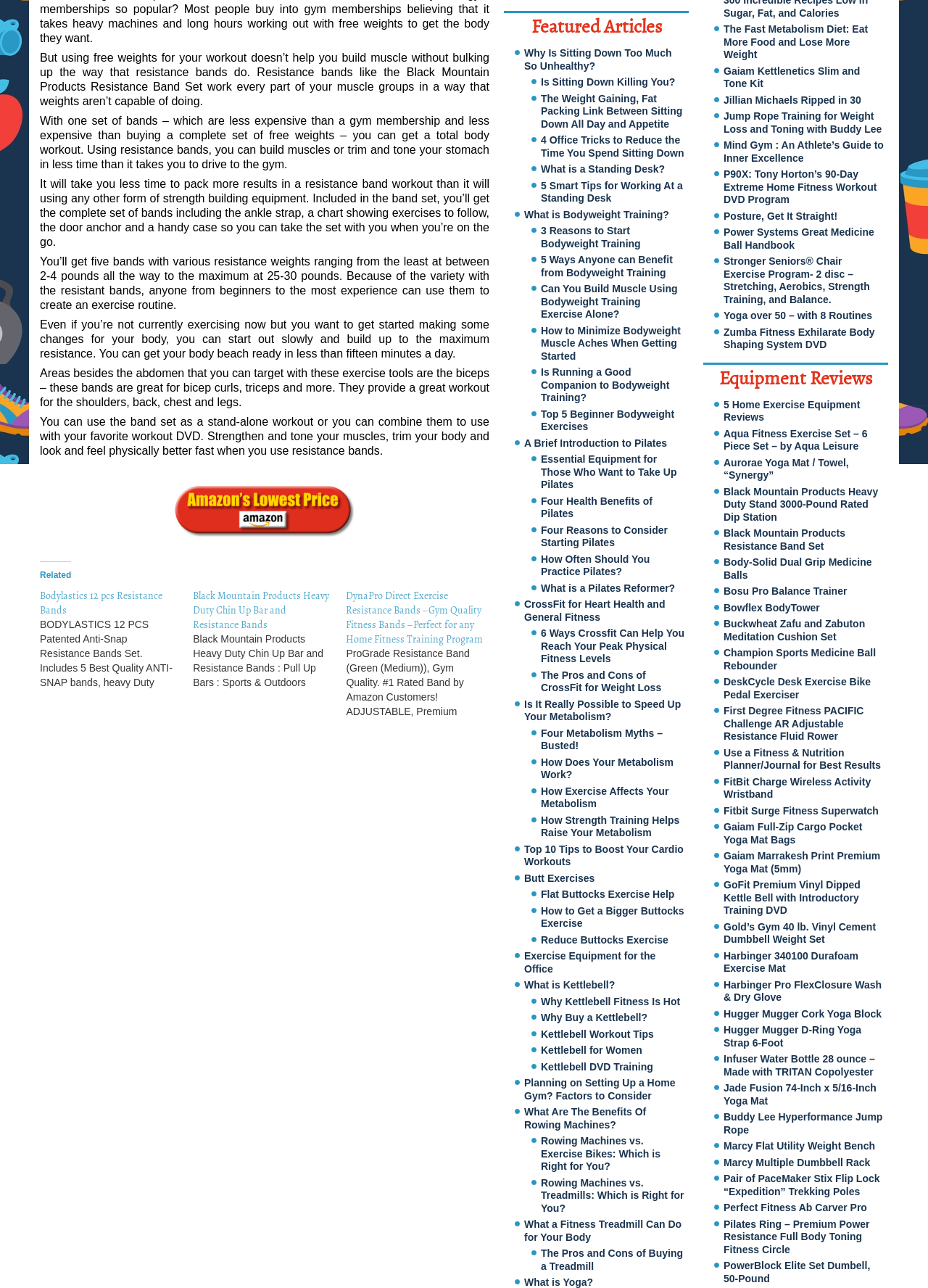Please find the bounding box coordinates in the format (top-left x, top-left y, bottom-right x, bottom-right y) for the given element description. Ensure the coordinates are floating point numbers between 0 and 1. Description: Marcy Multiple Dumbbell Rack

[0.78, 0.898, 0.938, 0.907]